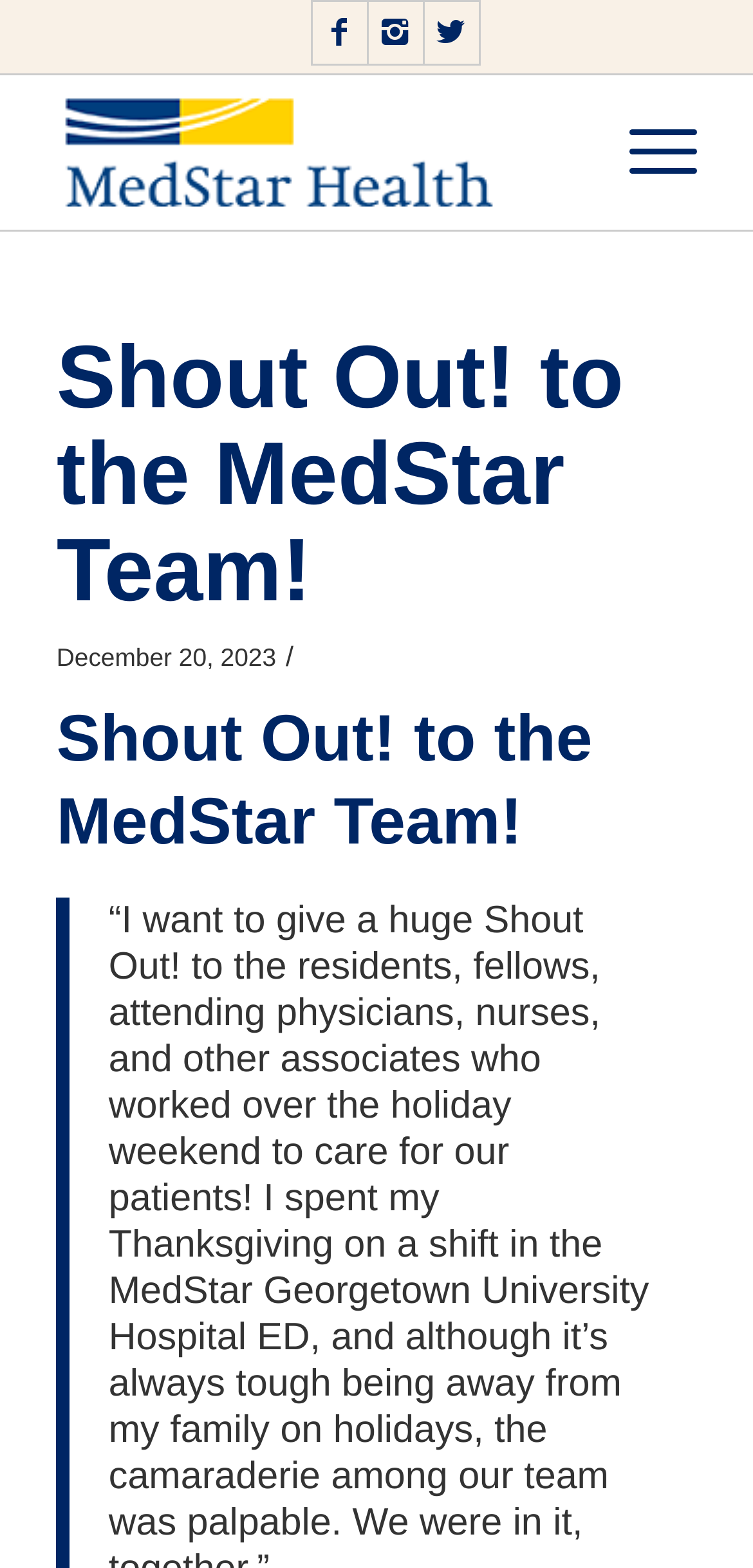Extract the bounding box coordinates for the UI element described as: "Facebook".

[0.414, 0.001, 0.486, 0.041]